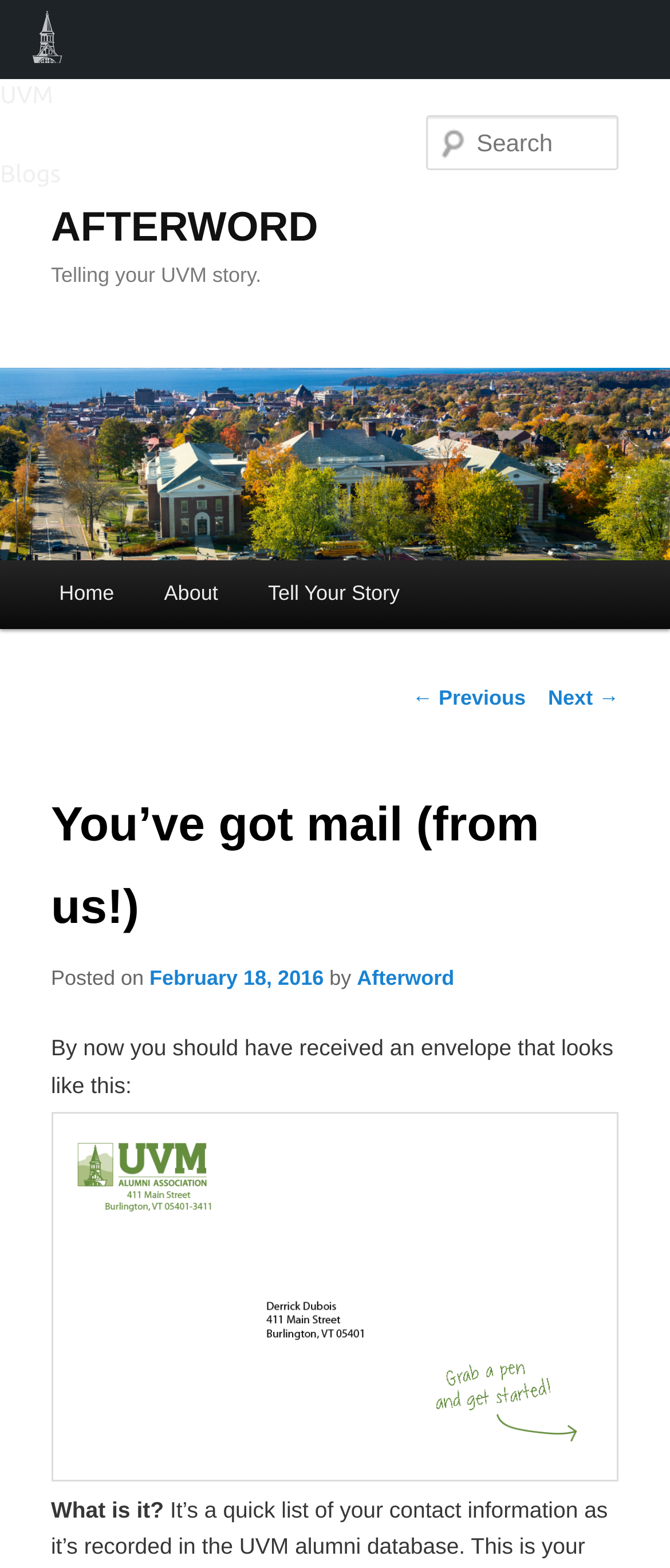What is the date of the post?
Please provide a detailed answer to the question.

I found the answer by looking at the link element with the text 'February 18, 2016' under the 'Posted on' static text.